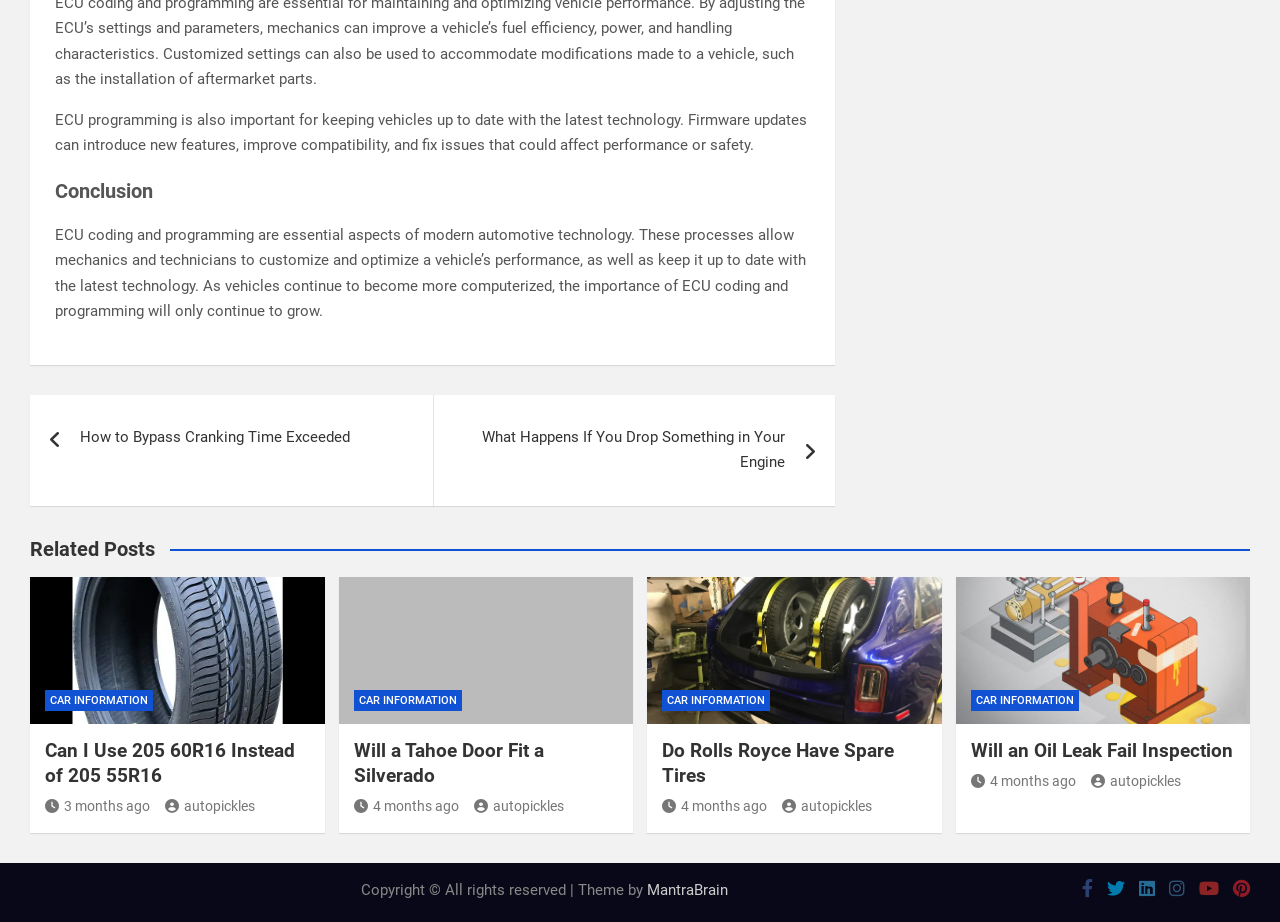Reply to the question with a brief word or phrase: What type of content is presented in the 'Related Posts' section?

Links to other articles